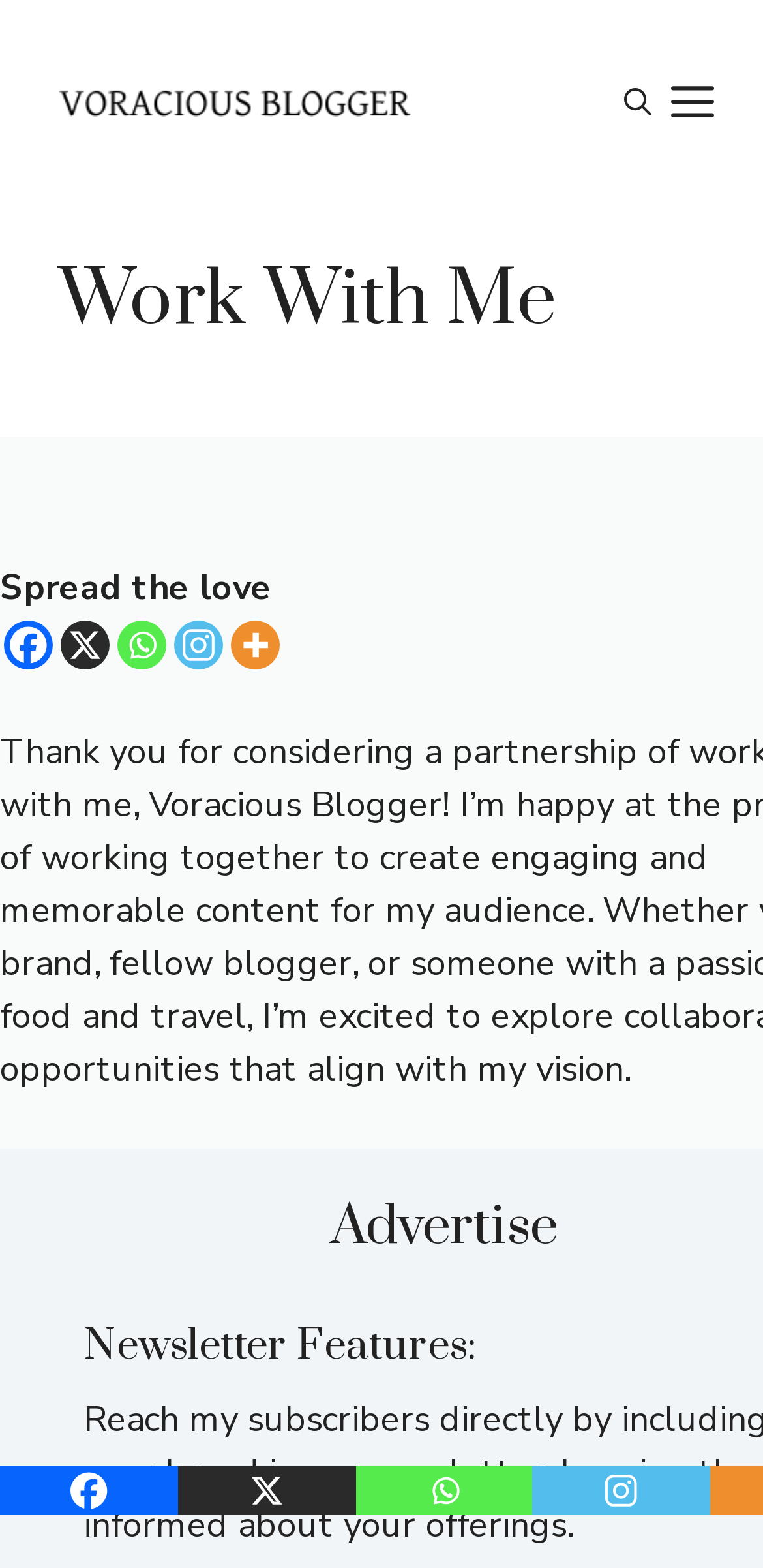Could you highlight the region that needs to be clicked to execute the instruction: "Open the search"?

[0.805, 0.041, 0.867, 0.091]